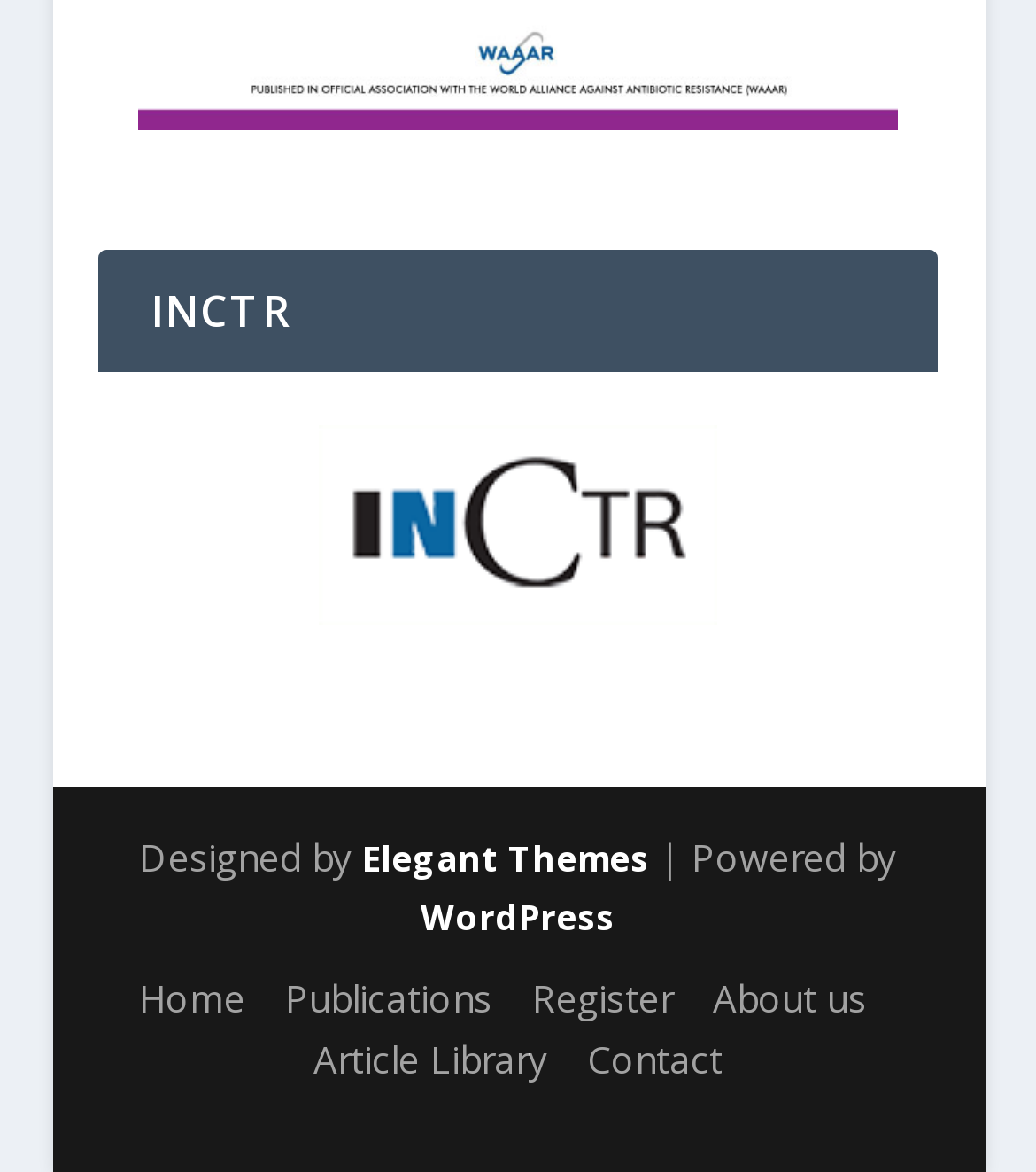Please provide the bounding box coordinates in the format (top-left x, top-left y, bottom-right x, bottom-right y). Remember, all values are floating point numbers between 0 and 1. What is the bounding box coordinate of the region described as: About us

[0.688, 0.829, 0.837, 0.872]